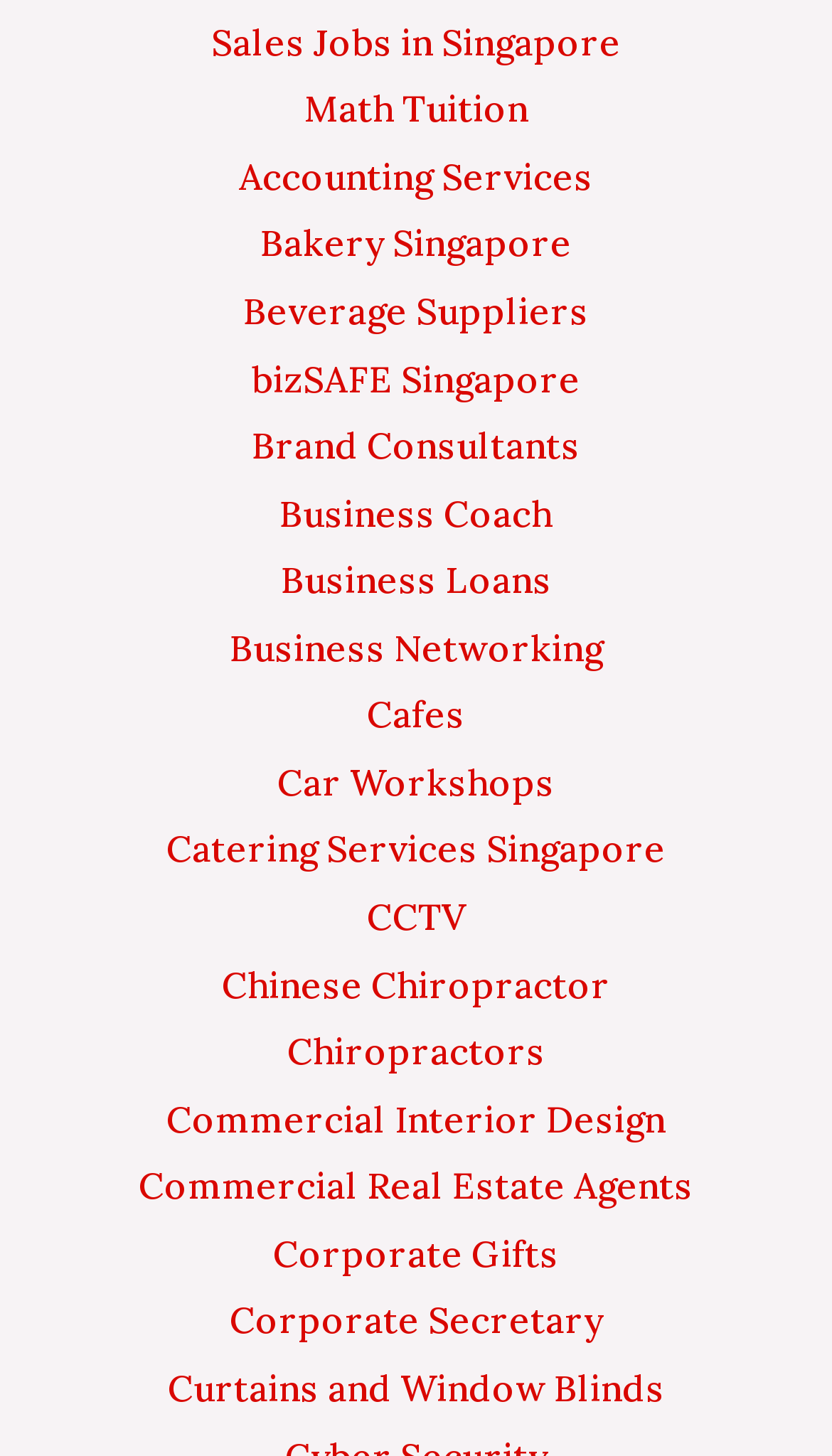Determine the bounding box coordinates for the element that should be clicked to follow this instruction: "Watch FLP Videos". The coordinates should be given as four float numbers between 0 and 1, in the format [left, top, right, bottom].

None